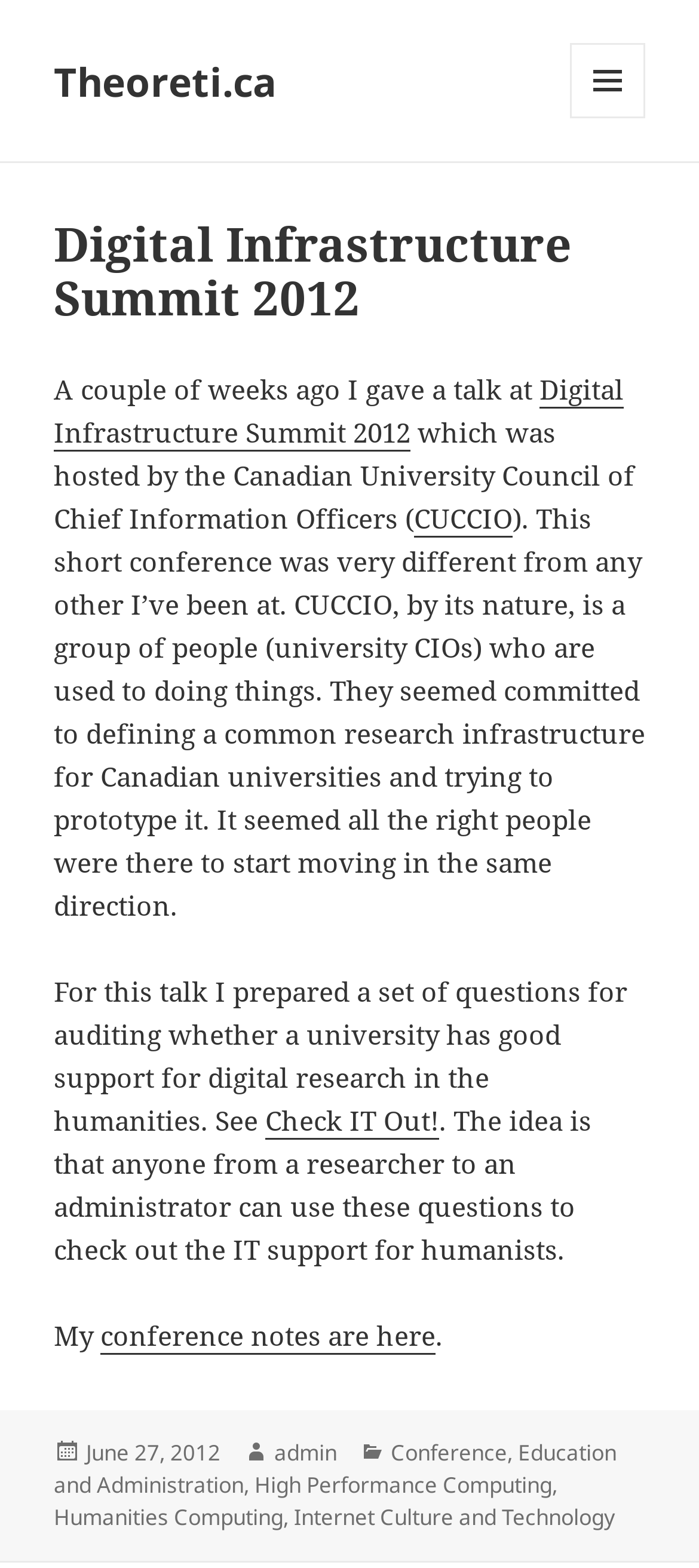Determine the bounding box coordinates of the section I need to click to execute the following instruction: "Click the Theoreti.ca link". Provide the coordinates as four float numbers between 0 and 1, i.e., [left, top, right, bottom].

[0.077, 0.034, 0.395, 0.069]